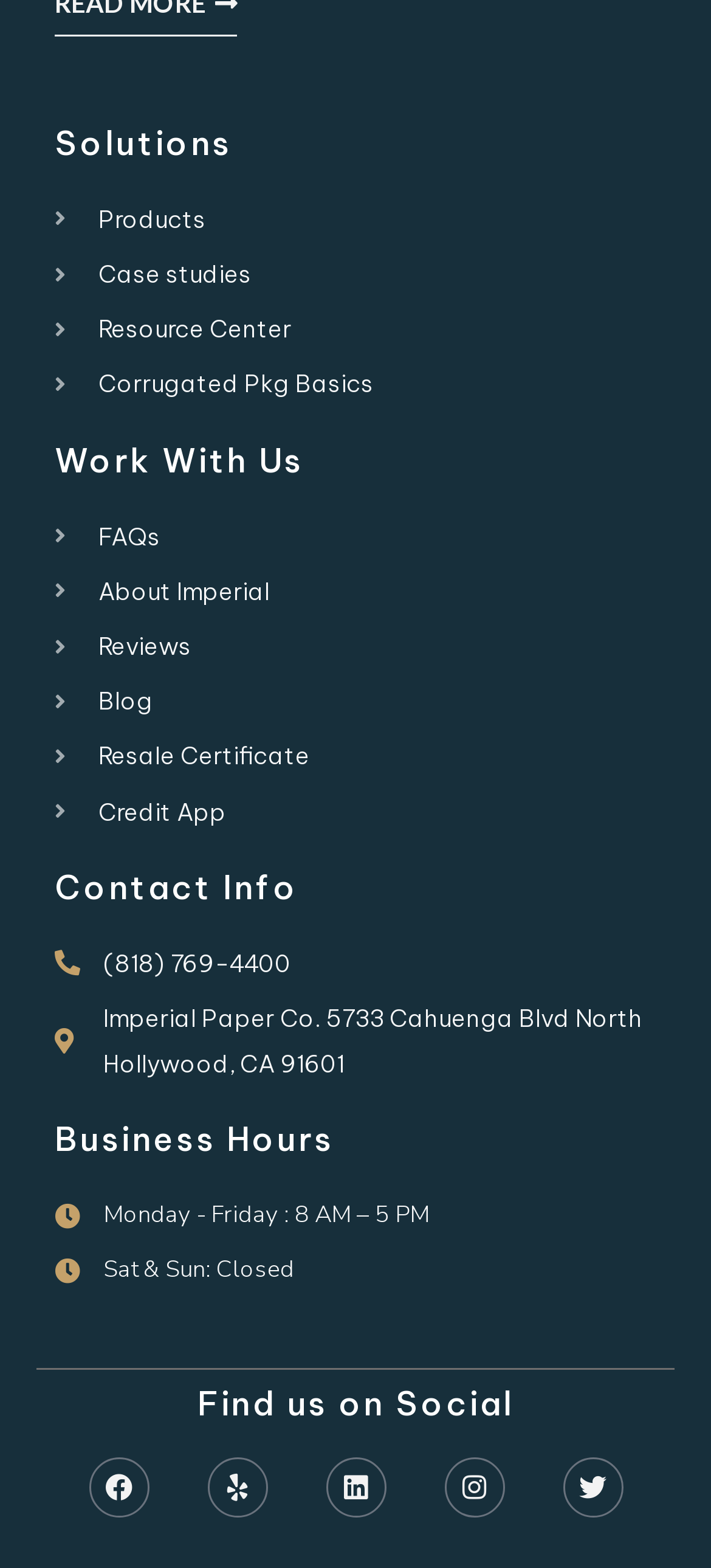Determine the bounding box coordinates of the clickable element to achieve the following action: 'Read FAQs'. Provide the coordinates as four float values between 0 and 1, formatted as [left, top, right, bottom].

[0.077, 0.328, 0.923, 0.357]